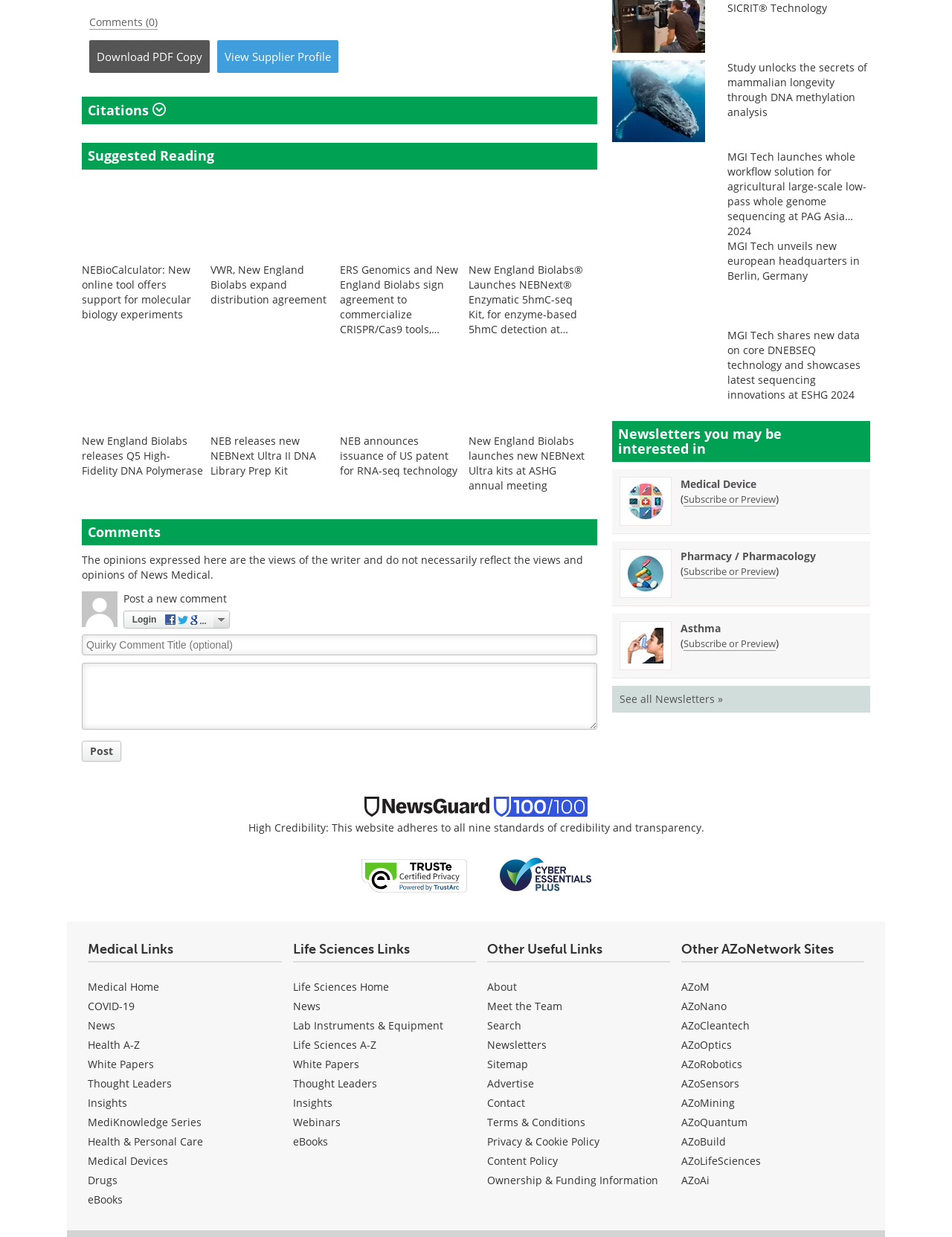What is the purpose of the 'Post a new comment' button?
Using the image as a reference, answer the question with a short word or phrase.

To post a new comment